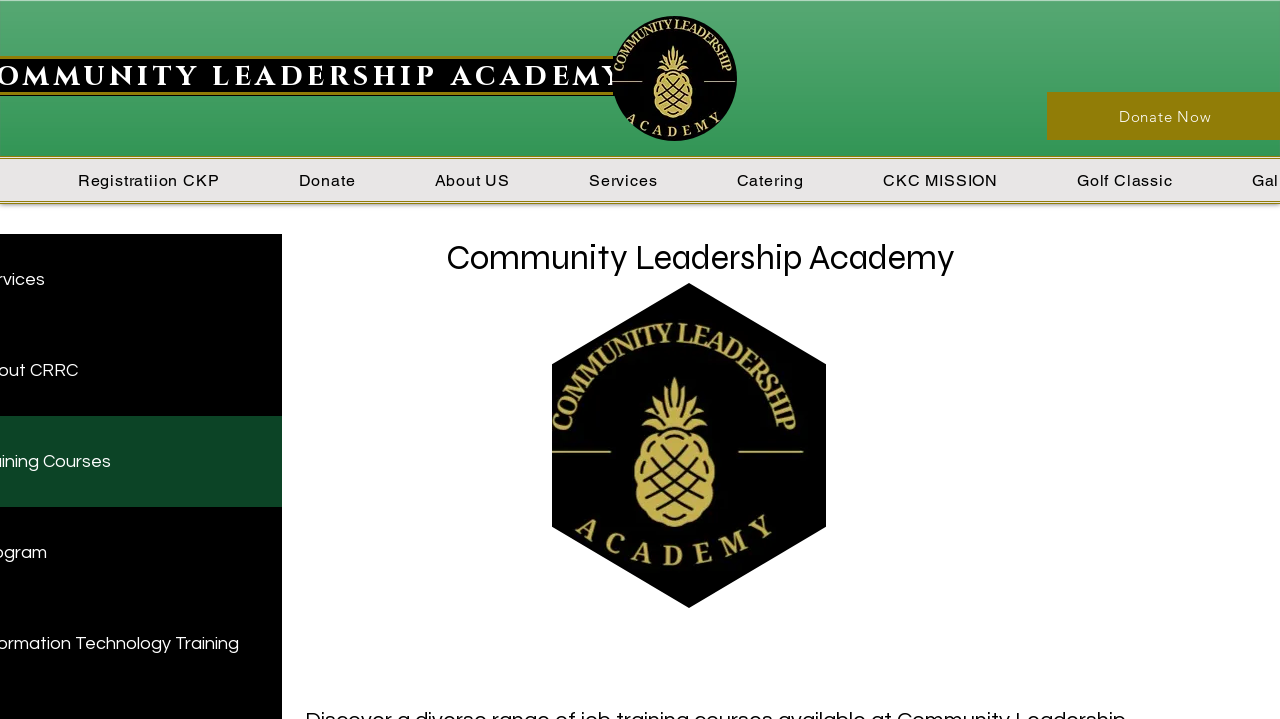Using the provided description: "ASK NYOMI", find the bounding box coordinates of the corresponding UI element. The output should be four float numbers between 0 and 1, in the format [left, top, right, bottom].

None